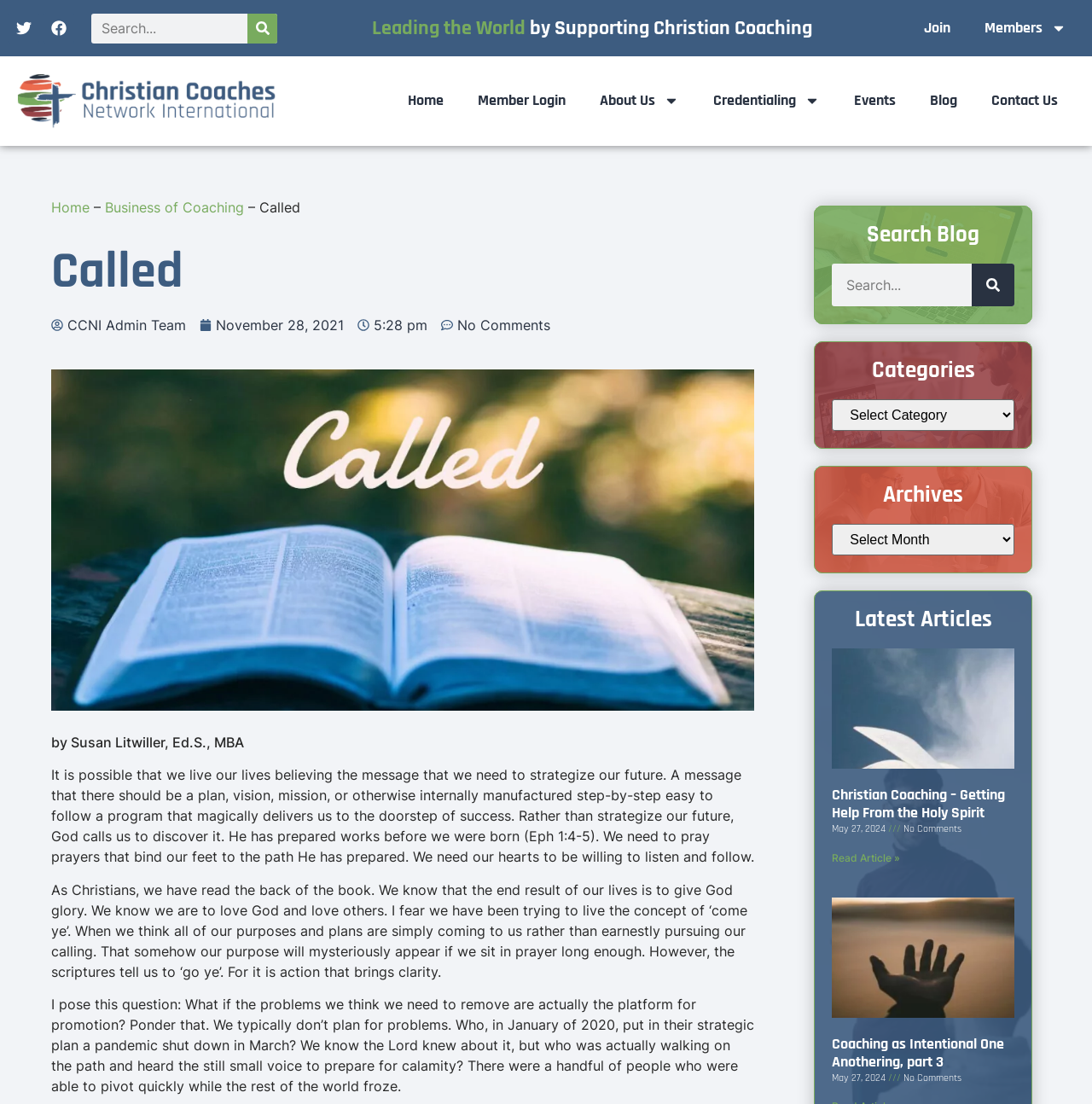Bounding box coordinates are specified in the format (top-left x, top-left y, bottom-right x, bottom-right y). All values are floating point numbers bounded between 0 and 1. Please provide the bounding box coordinate of the region this sentence describes: No Comments

[0.404, 0.285, 0.504, 0.304]